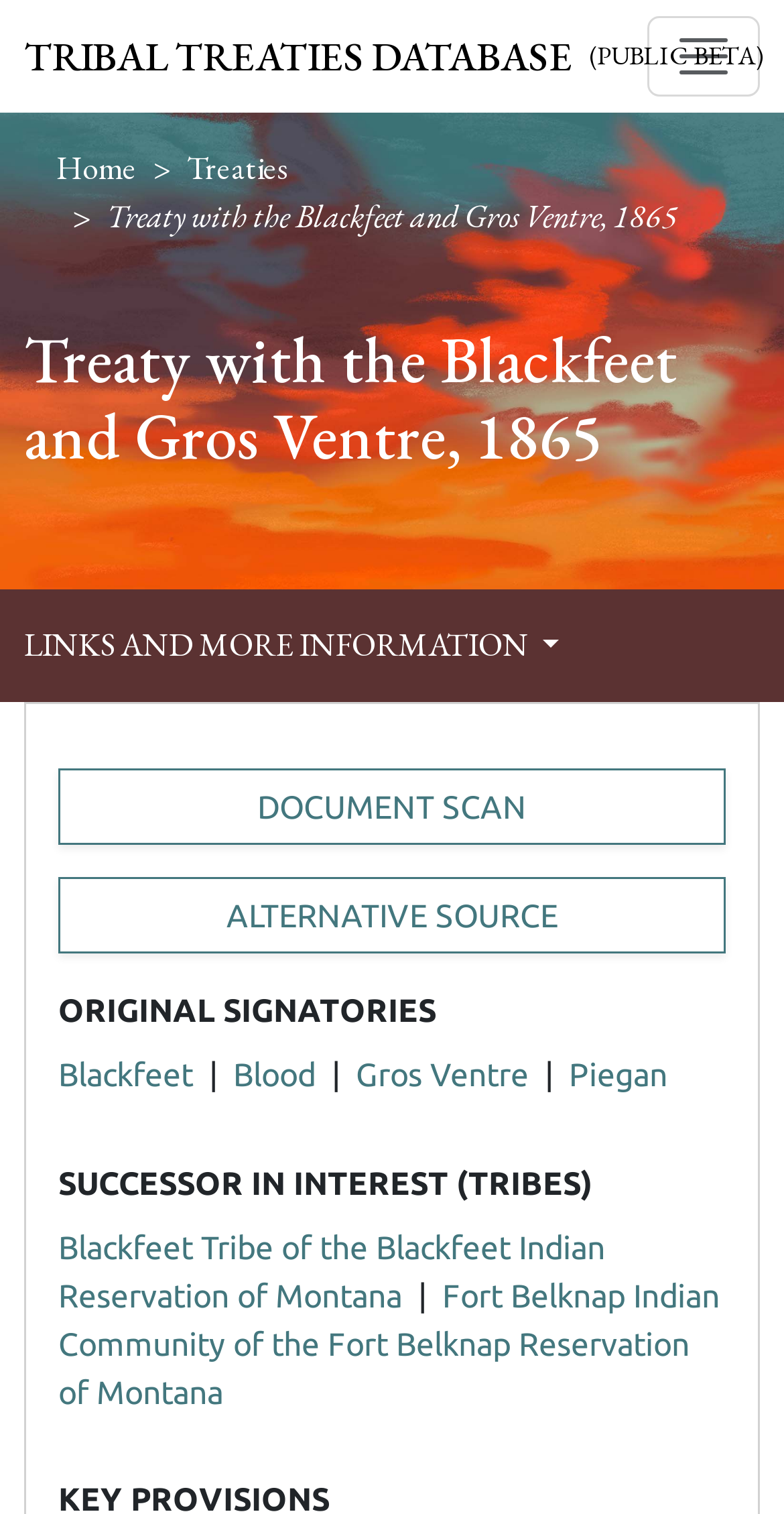Refer to the image and offer a detailed explanation in response to the question: What is the name of the button that toggles navigation?

I found the answer by looking at the button element on the webpage, which has the text 'Toggle navigation' and is described as a navigation toggler.